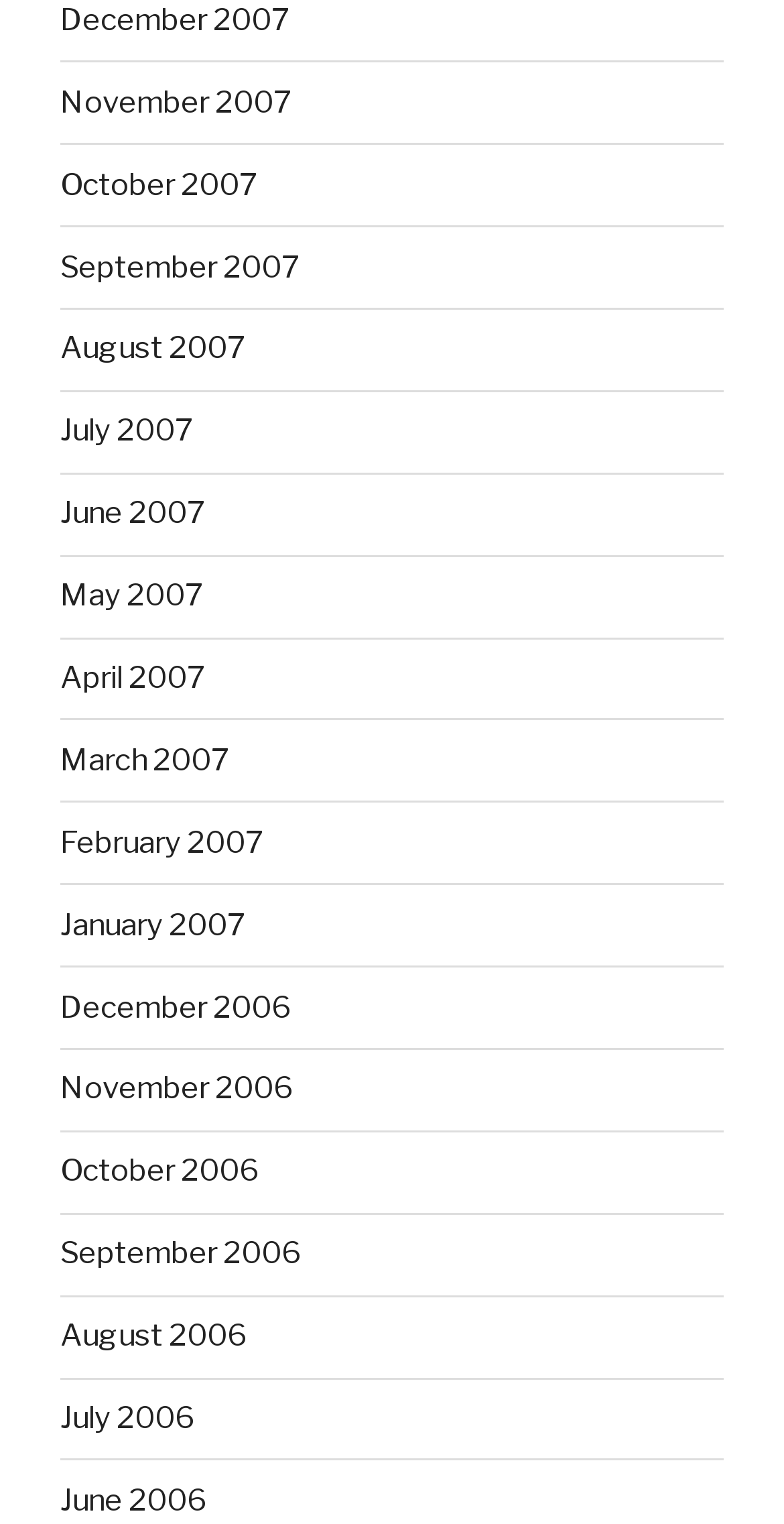How many links are there in the first row?
Answer the question based on the image using a single word or a brief phrase.

6